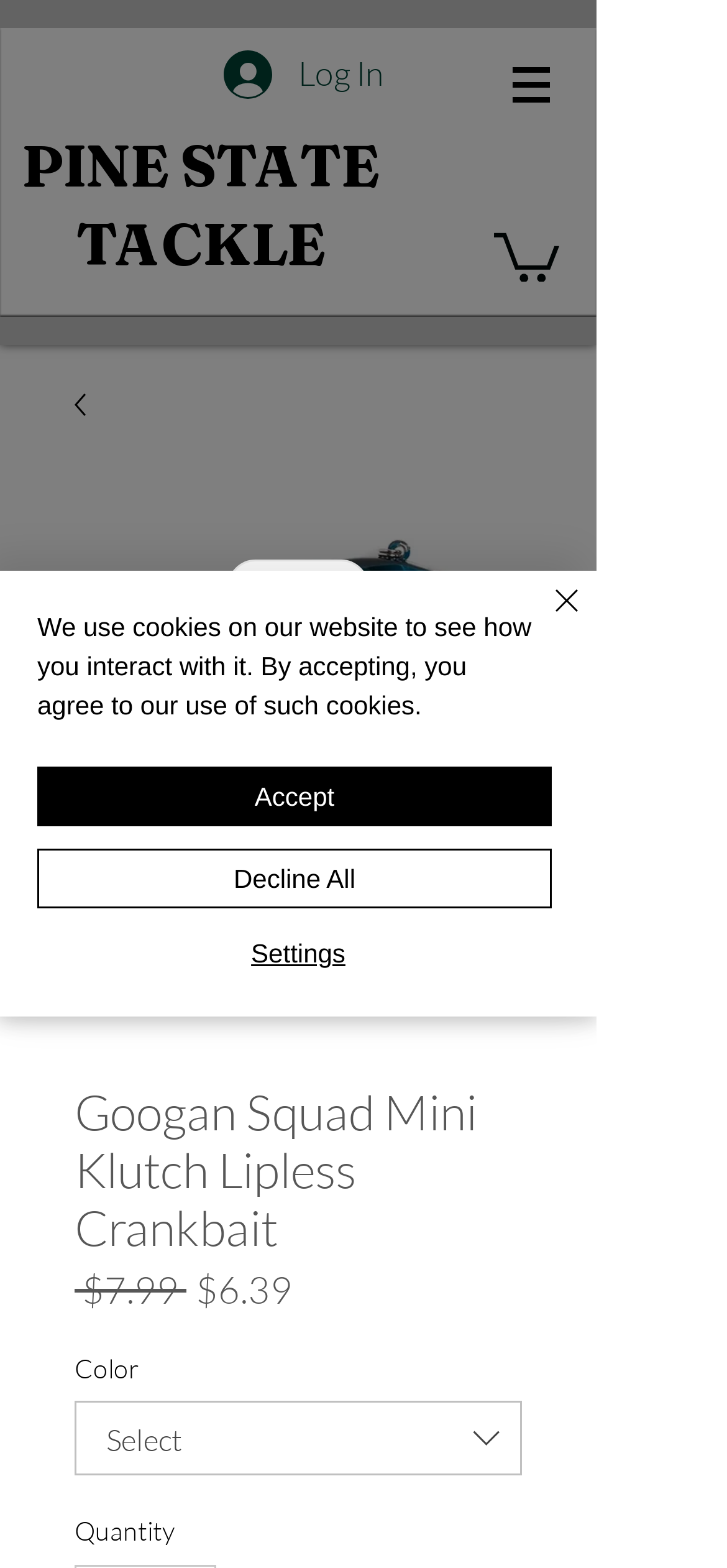What is the purpose of the button 'Check it Out'?
Use the image to answer the question with a single word or phrase.

To join the app